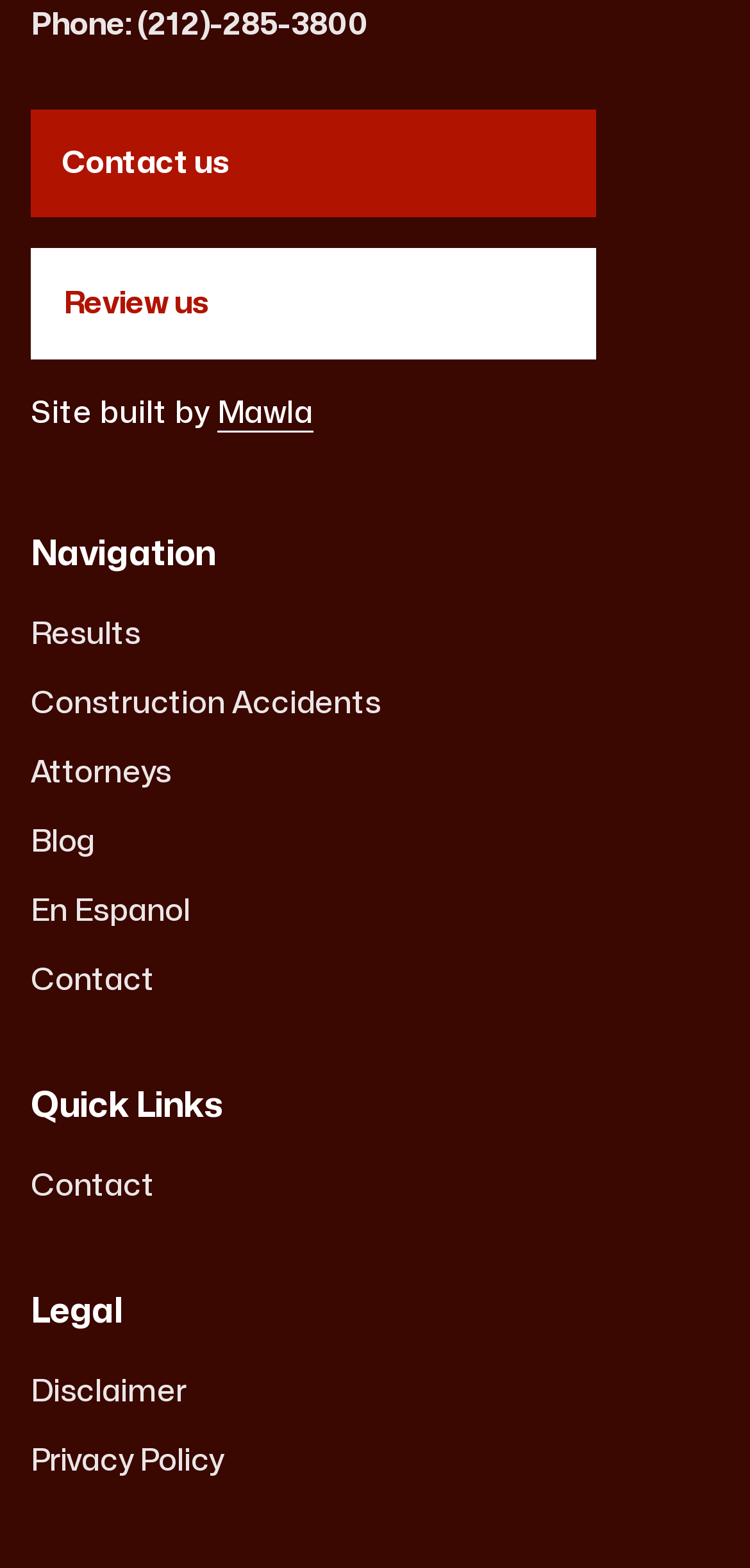Answer the following query with a single word or phrase:
What is the last link in the 'Legal' section?

Privacy Policy